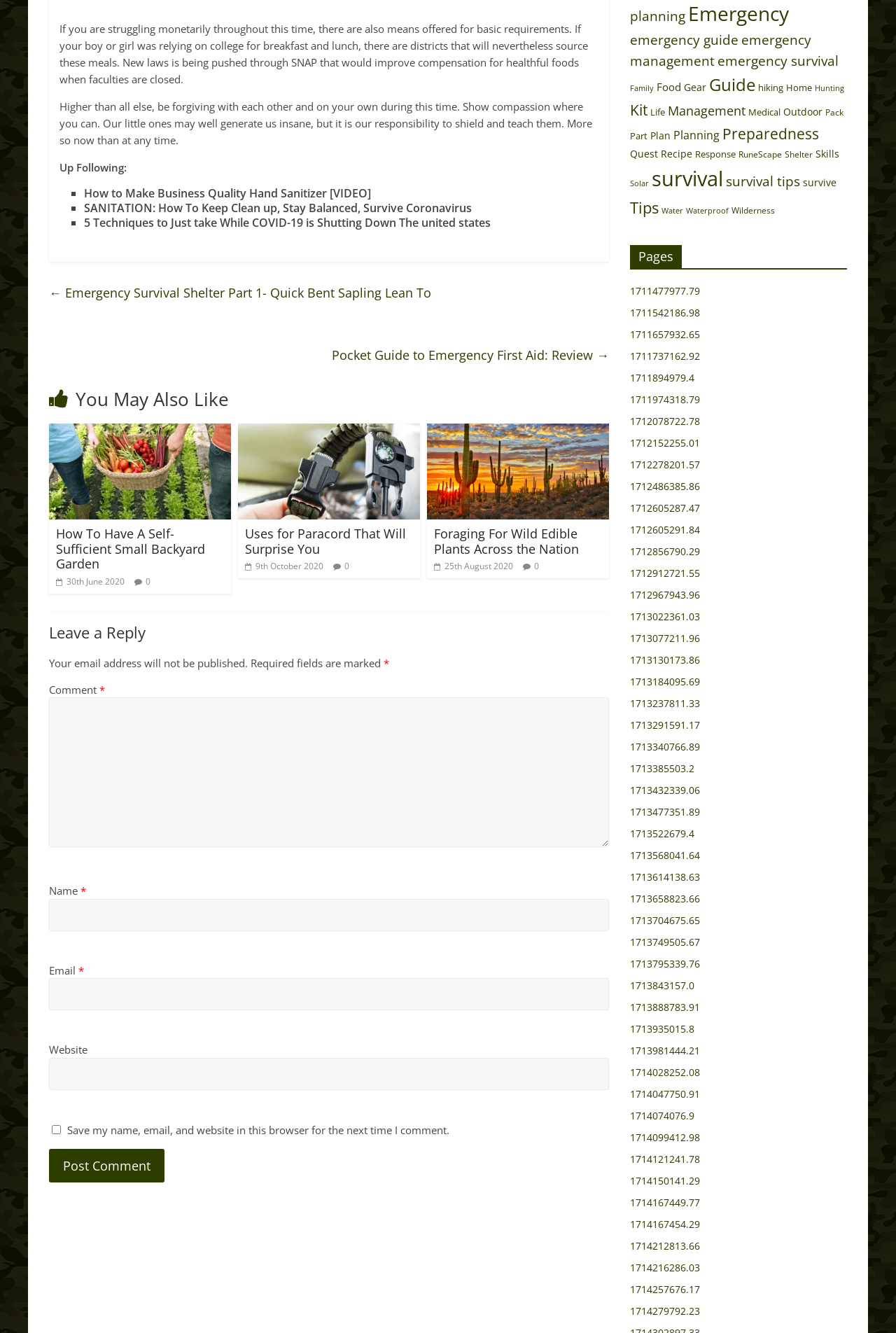Identify the bounding box coordinates of the element that should be clicked to fulfill this task: "Click on the 'How to Make Business Quality Hand Sanitizer [VIDEO]' link". The coordinates should be provided as four float numbers between 0 and 1, i.e., [left, top, right, bottom].

[0.094, 0.139, 0.414, 0.151]